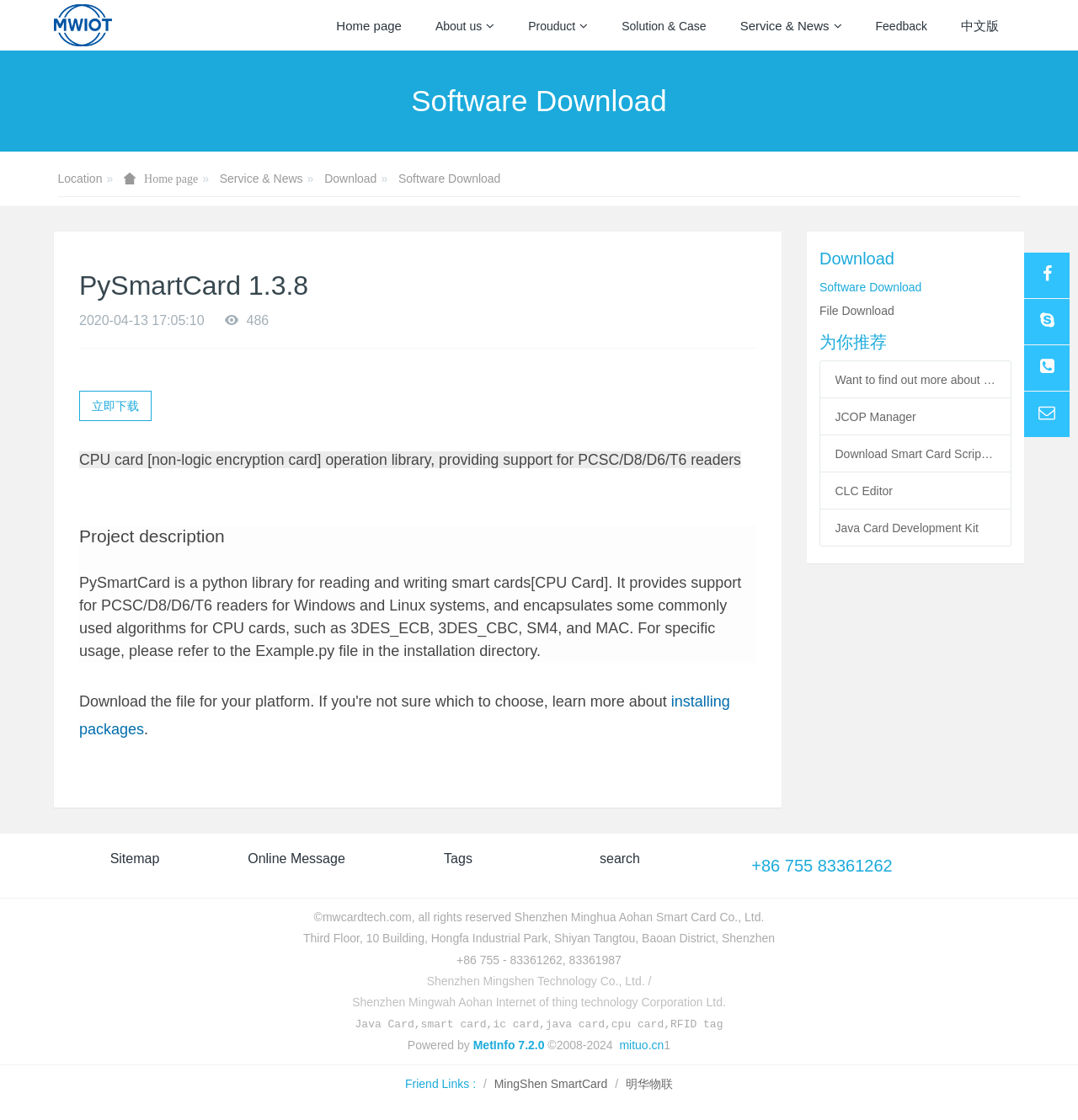Could you highlight the region that needs to be clicked to execute the instruction: "Contact us by clicking the '(727) 291-0315' link"?

None